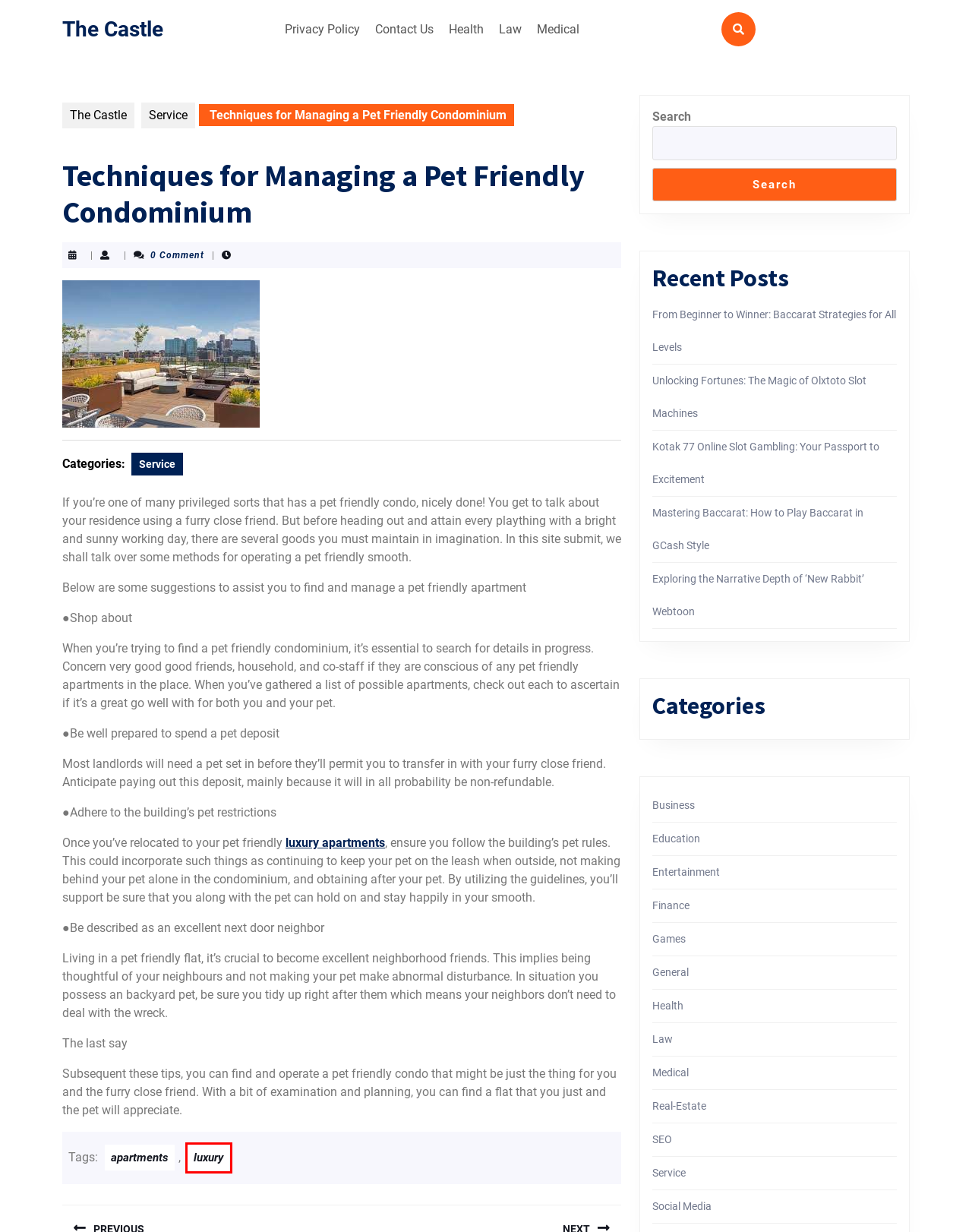Evaluate the webpage screenshot and identify the element within the red bounding box. Select the webpage description that best fits the new webpage after clicking the highlighted element. Here are the candidates:
A. Mastering Baccarat: How to Play Baccarat in GCash Style – The Castle
B. Exploring the Narrative Depth of ‘New Rabbit’ Webtoon – The Castle
C. luxury – The Castle
D. Finance – The Castle
E. Real-Estate – The Castle
F. General – The Castle
G. Kotak 77 Online Slot Gambling: Your Passport to Excitement – The Castle
H. Service – The Castle

C